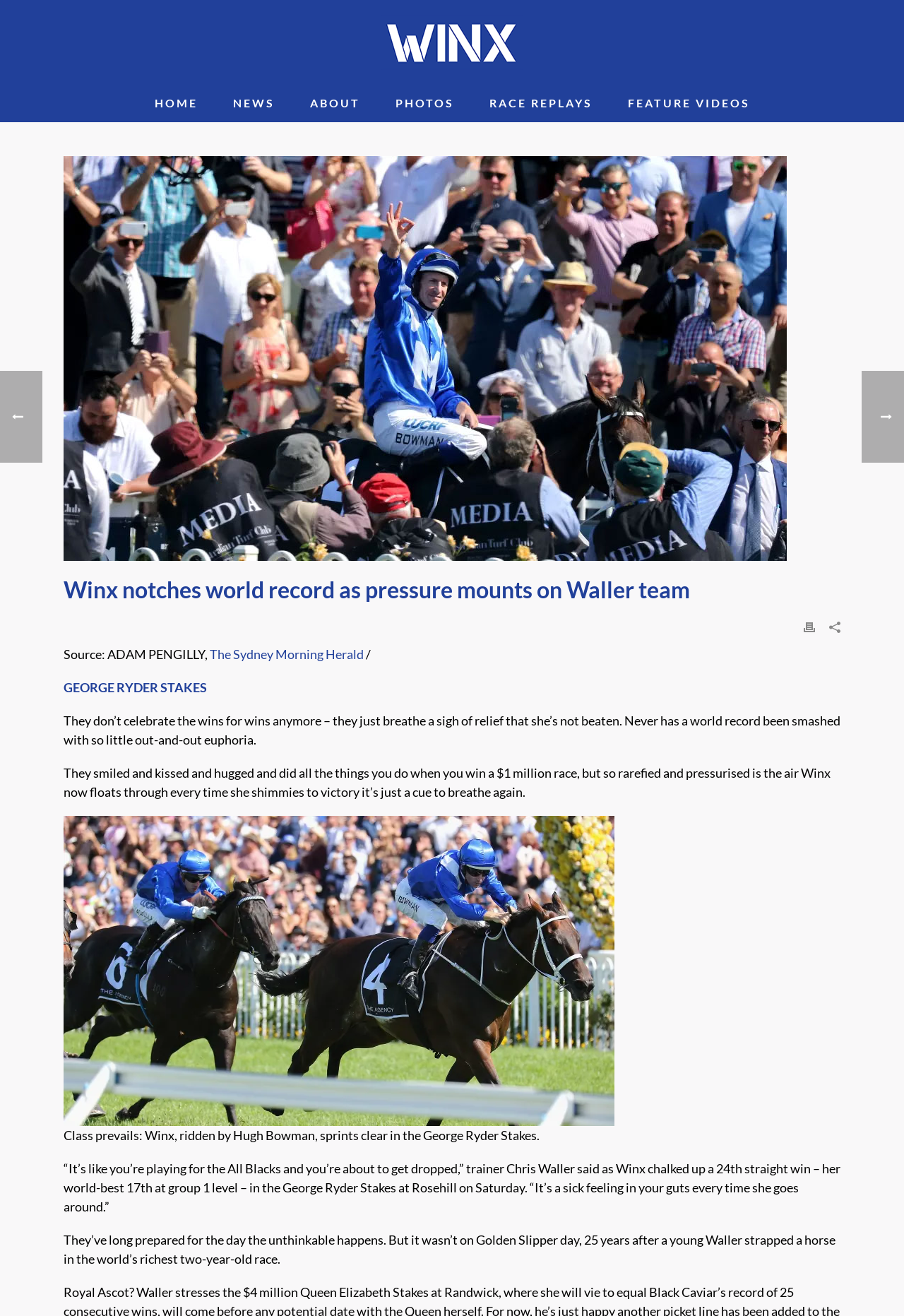Provide the bounding box coordinates for the UI element described in this sentence: "Race Replays". The coordinates should be four float values between 0 and 1, i.e., [left, top, right, bottom].

[0.521, 0.064, 0.675, 0.093]